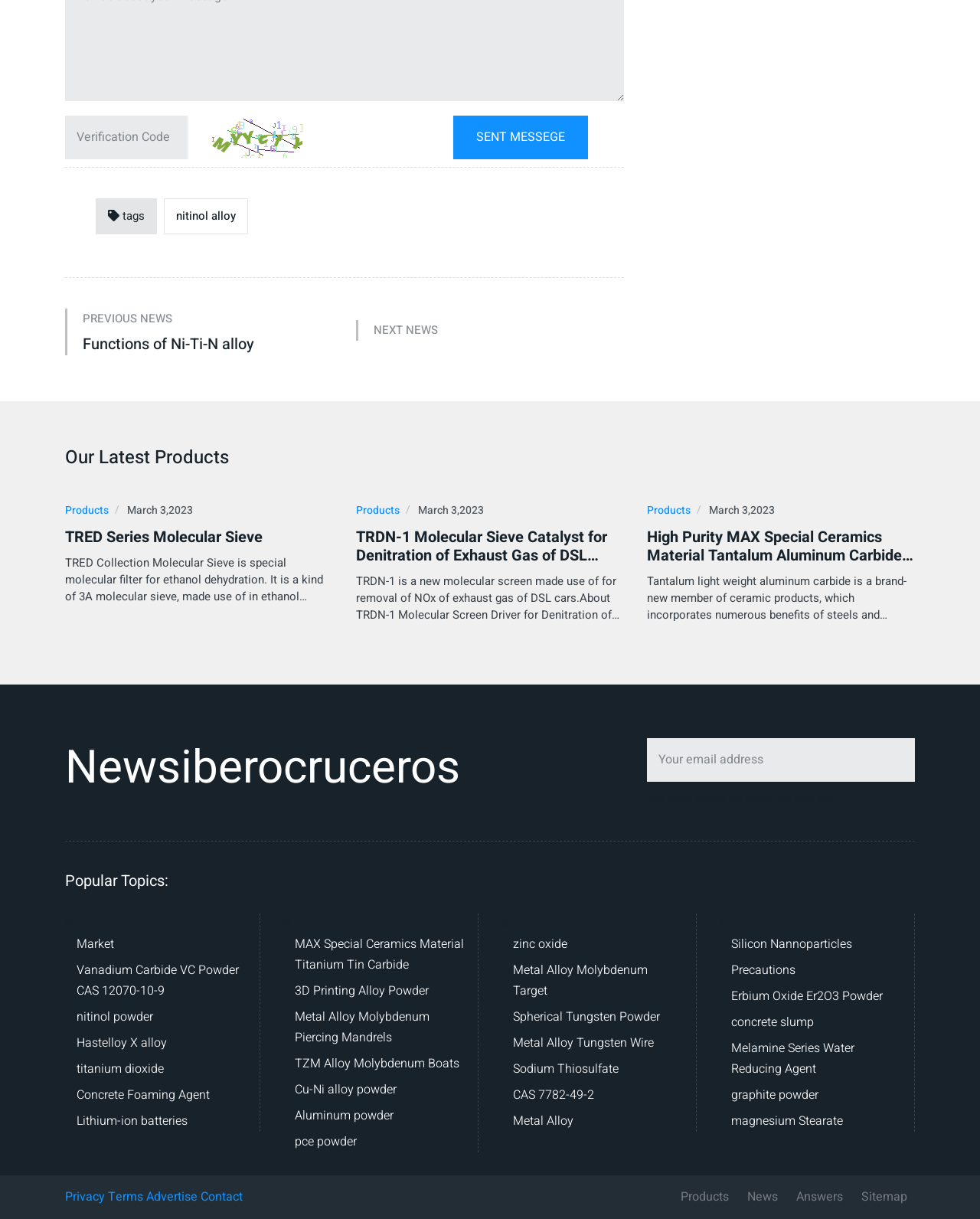Locate the bounding box coordinates of the area you need to click to fulfill this instruction: 'Subscribe with email'. The coordinates must be in the form of four float numbers ranging from 0 to 1: [left, top, right, bottom].

[0.66, 0.606, 0.934, 0.641]